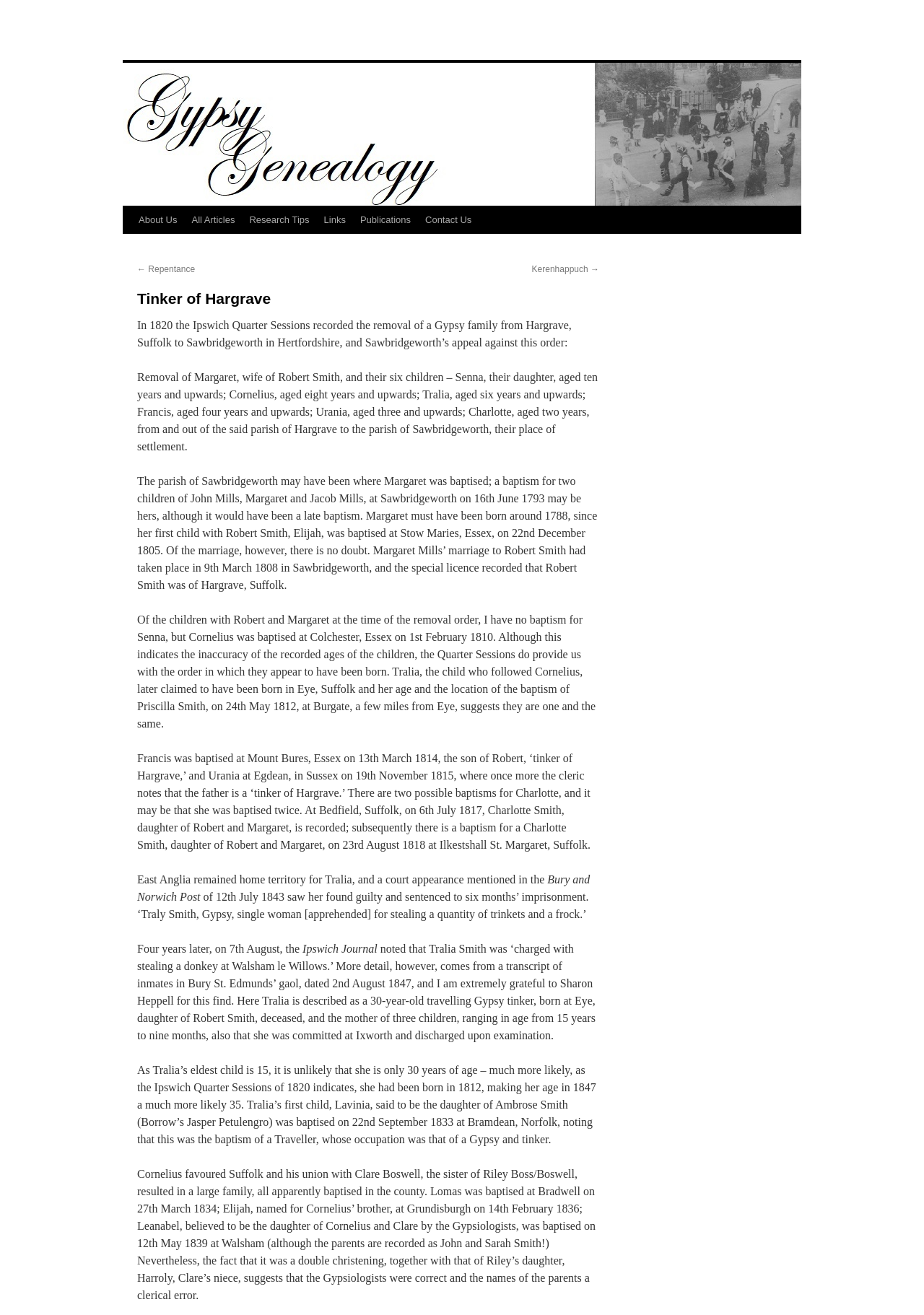Identify the bounding box coordinates of the element to click to follow this instruction: 'Click 'Contact Us''. Ensure the coordinates are four float values between 0 and 1, provided as [left, top, right, bottom].

[0.452, 0.157, 0.518, 0.178]